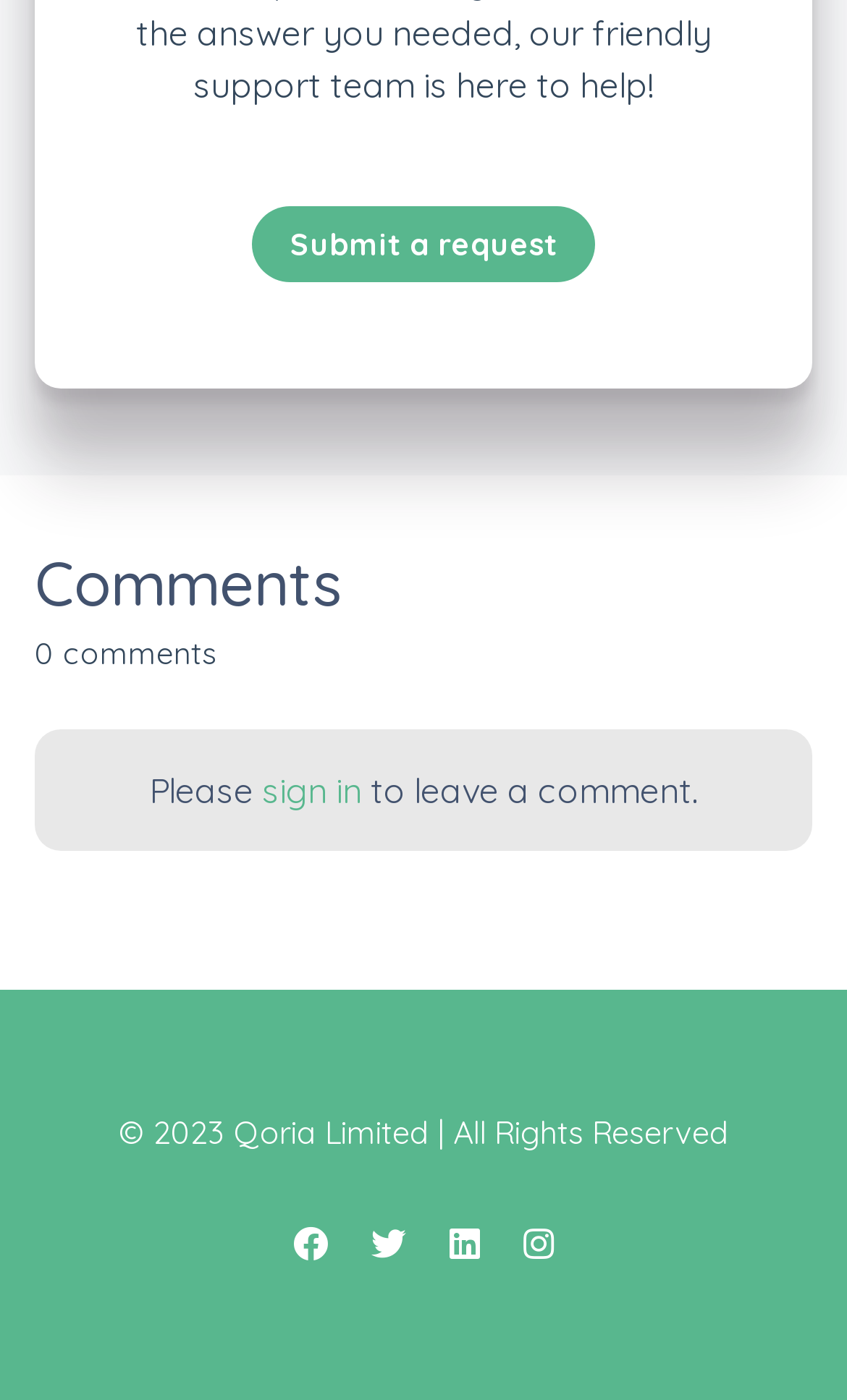Provide a one-word or short-phrase answer to the question:
What is the copyright year of the webpage?

2023